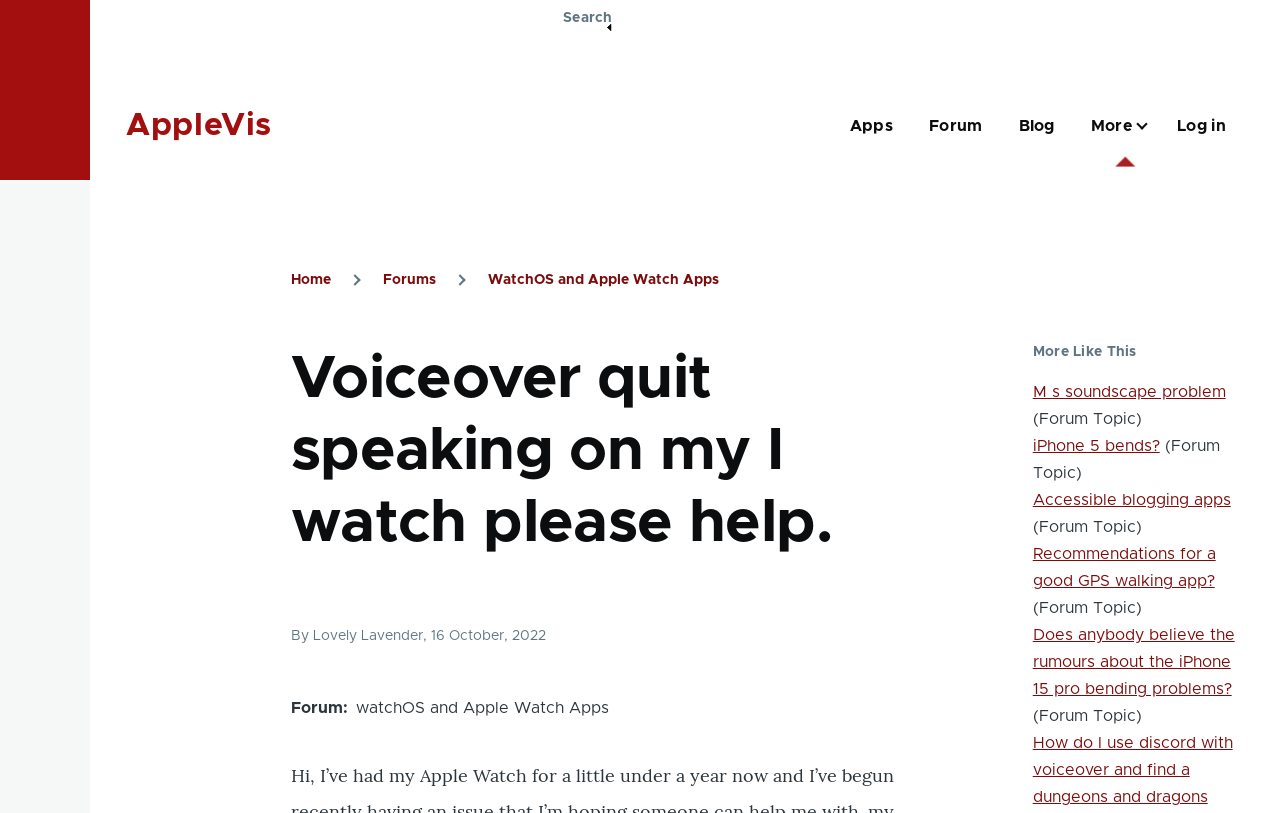What is the topic of the current forum post?
Analyze the screenshot and provide a detailed answer to the question.

The topic of the current forum post can be found in the heading element with the text 'Voiceover quit speaking on my I watch please help.' which is located below the breadcrumb navigation.